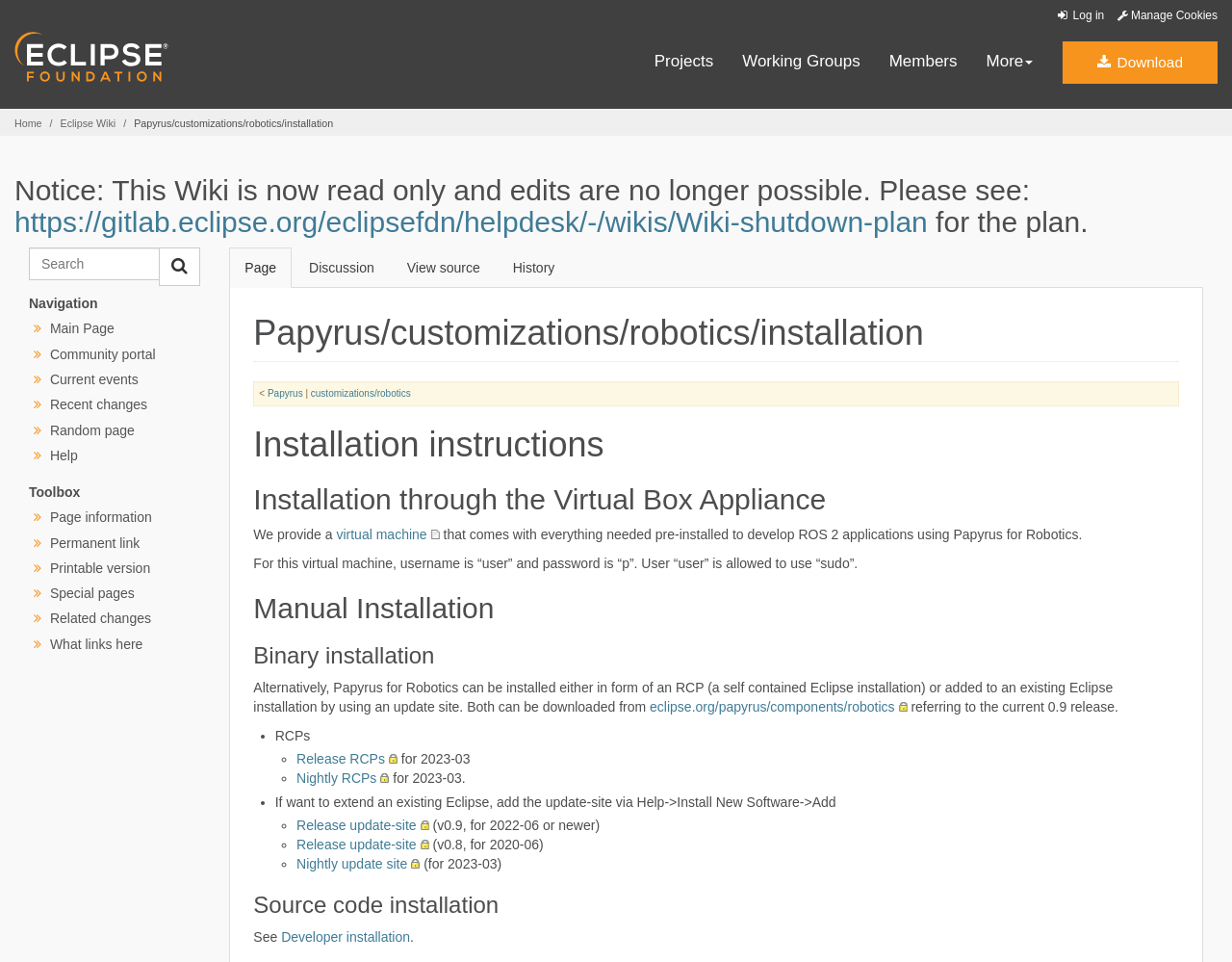Generate a thorough description of the webpage.

This webpage is about the installation of Papyrus for Robotics, a software tool. At the top, there is a navigation bar with links to "Log in", "Manage Cookies", and the Eclipse.org logo, which is an image. Below the navigation bar, there are links to "Projects", "Working Groups", "Members", and a "More" button.

On the left side of the page, there is a breadcrumbs section with links to "Home" and "Eclipse Wiki". Next to it, there is a notice about the wiki being read-only and a link to a plan for the wiki shutdown.

The main content of the page is divided into several sections. The first section is about navigation, with links to "Main Page", "Community portal", "Current events", and more. Below it, there is a search box and a button with a magnifying glass icon.

The next section is about the installation of Papyrus for Robotics. It has several subsections, including "Installation through the Virtual Box Appliance", "Manual Installation", and "Binary installation". The first subsection describes how to use a virtual machine with everything needed pre-installed. The second subsection provides information about installing Papyrus for Robotics manually. The third subsection explains how to install it using an RCP (a self-contained Eclipse installation) or by adding it to an existing Eclipse installation using an update site.

The page also has a section about source code installation, which links to a "Developer installation" page. Throughout the page, there are various links to other pages and resources, as well as headings and static text that provide additional information and context.